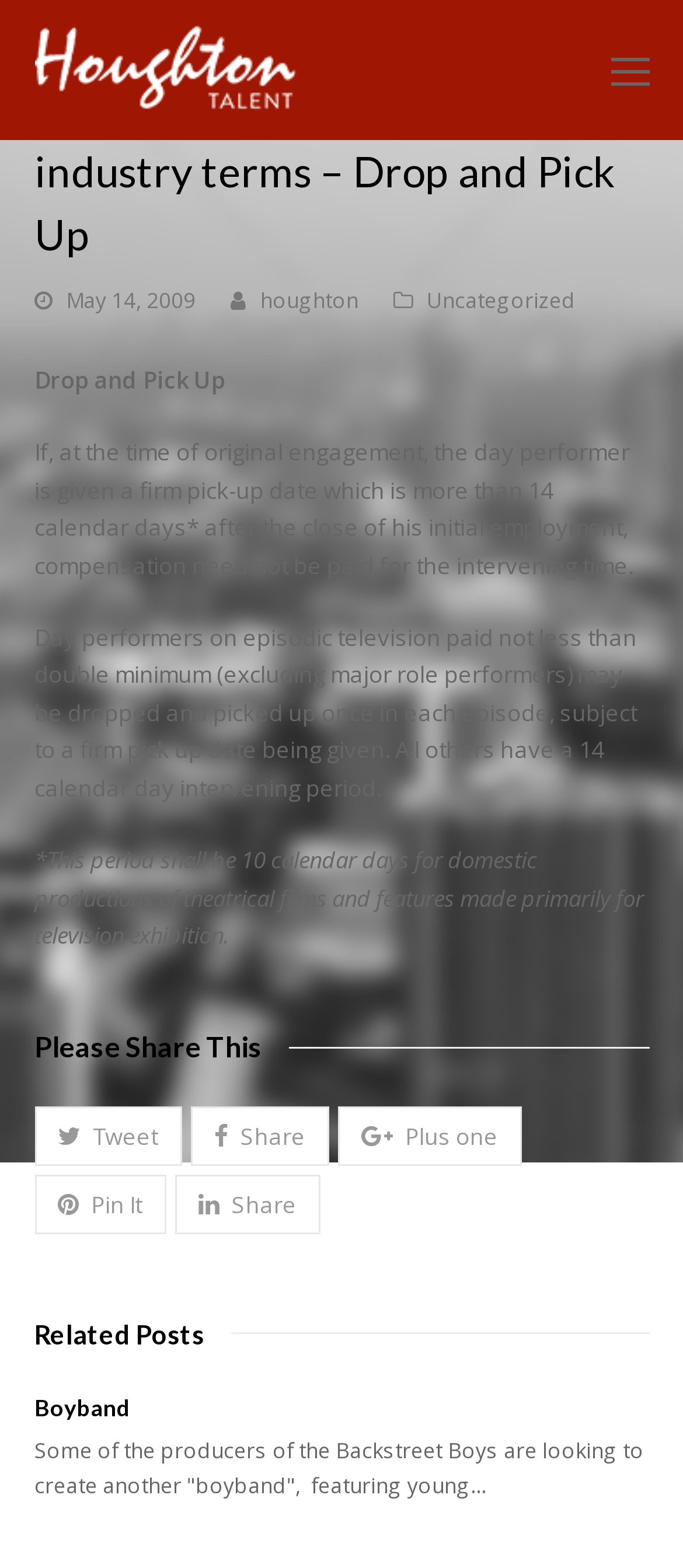Please provide a one-word or phrase answer to the question: 
What is the topic of the post?

Drop and Pick Up